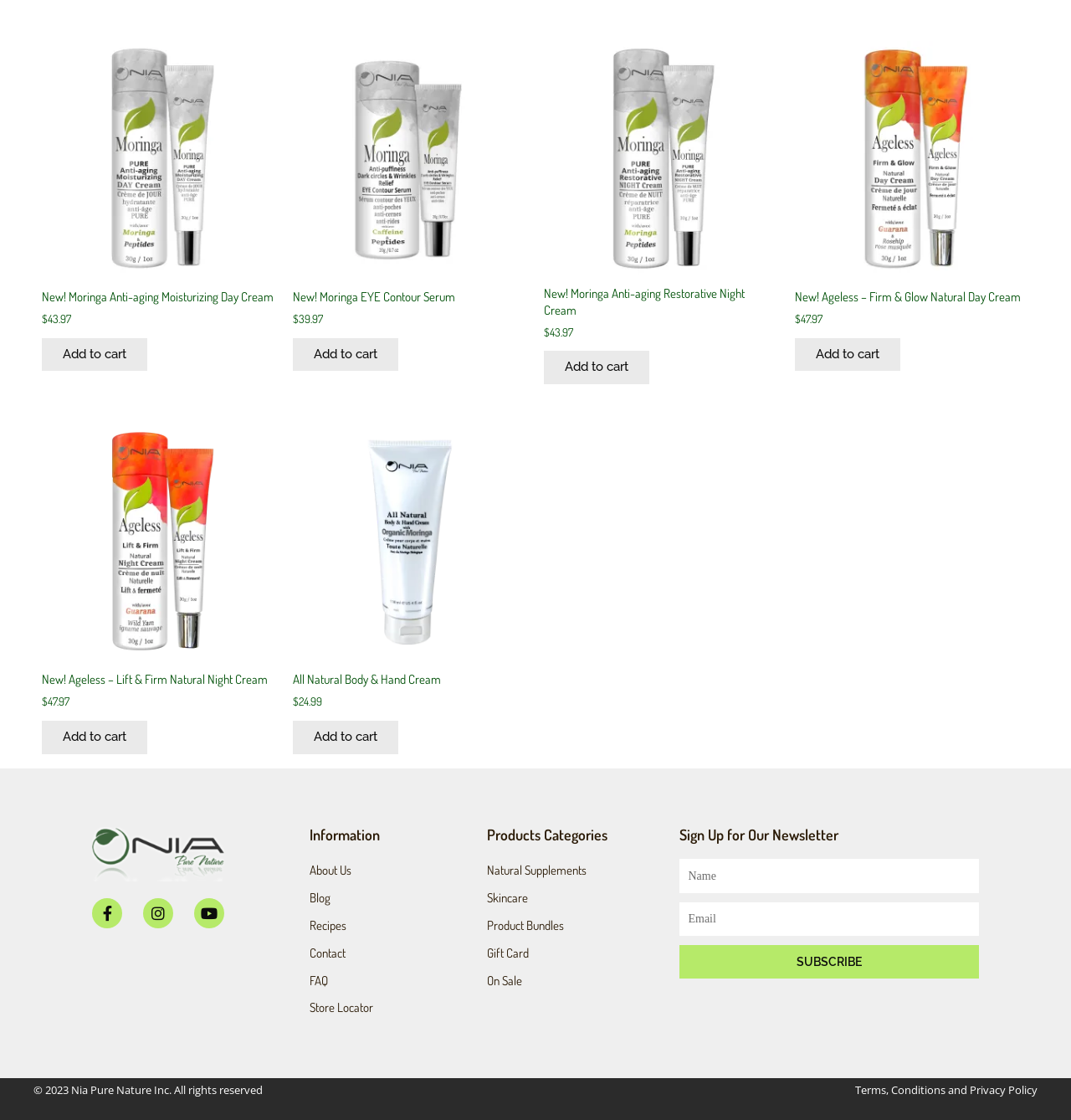Find the bounding box coordinates of the clickable area that will achieve the following instruction: "View About Us page".

[0.289, 0.767, 0.439, 0.788]